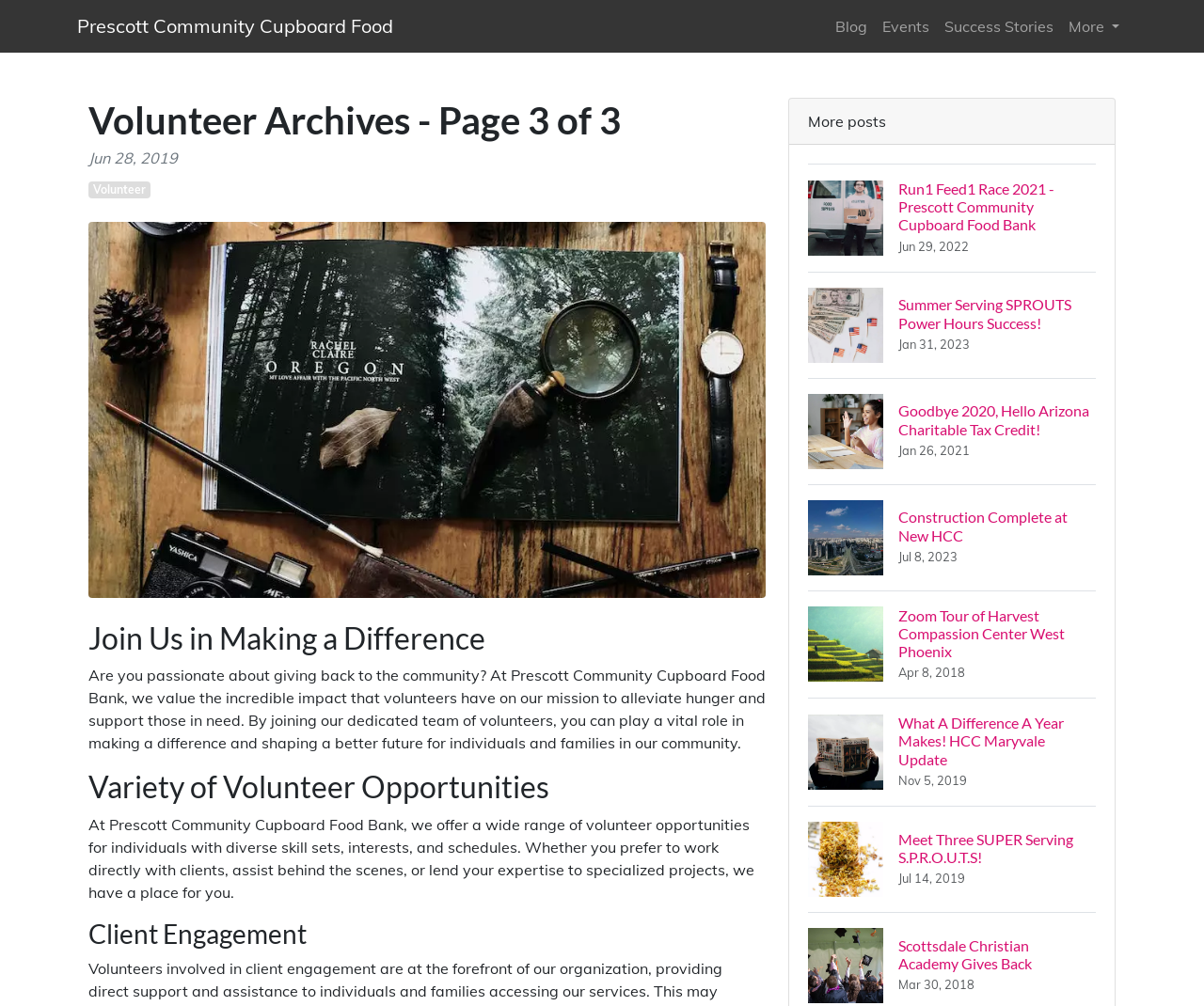Locate the bounding box coordinates of the element to click to perform the following action: 'Click the 'Prescott Community Cupboard Food' link'. The coordinates should be given as four float values between 0 and 1, in the form of [left, top, right, bottom].

[0.064, 0.007, 0.327, 0.045]